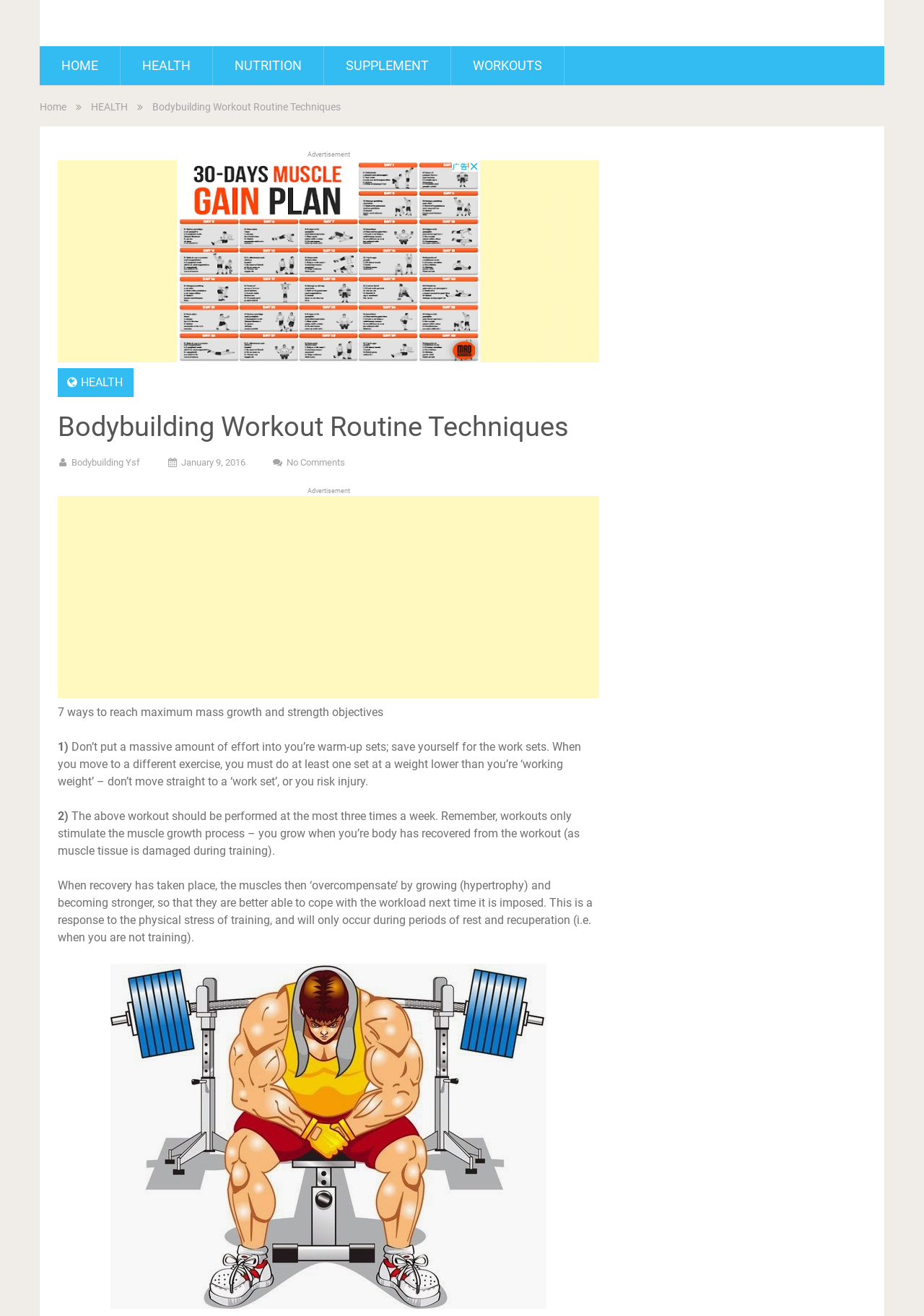Please identify the bounding box coordinates of the element on the webpage that should be clicked to follow this instruction: "Click on the 'HEALTH' link". The bounding box coordinates should be given as four float numbers between 0 and 1, formatted as [left, top, right, bottom].

[0.13, 0.035, 0.23, 0.065]